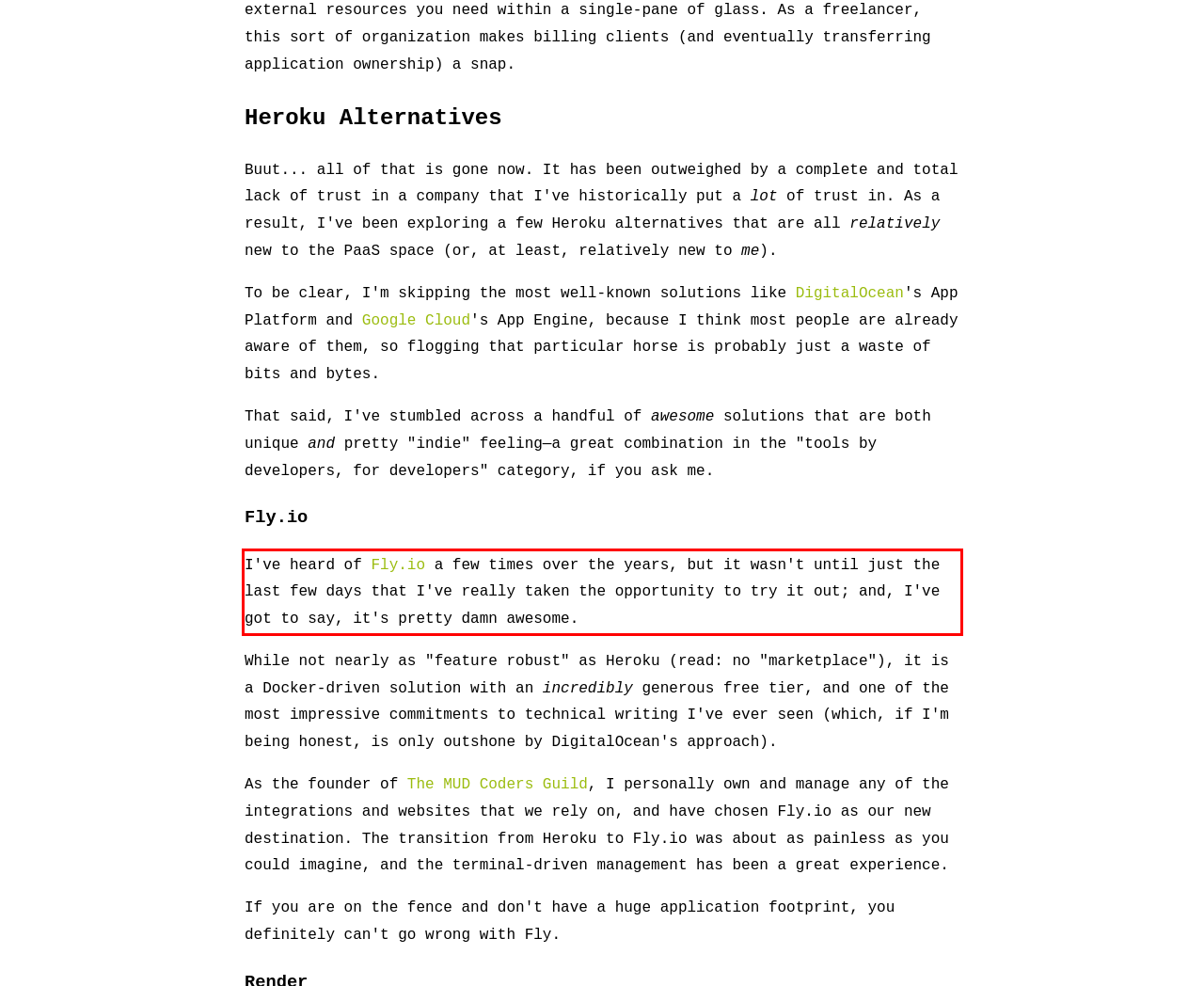You are looking at a screenshot of a webpage with a red rectangle bounding box. Use OCR to identify and extract the text content found inside this red bounding box.

I've heard of Fly.io a few times over the years, but it wasn't until just the last few days that I've really taken the opportunity to try it out; and, I've got to say, it's pretty damn awesome.